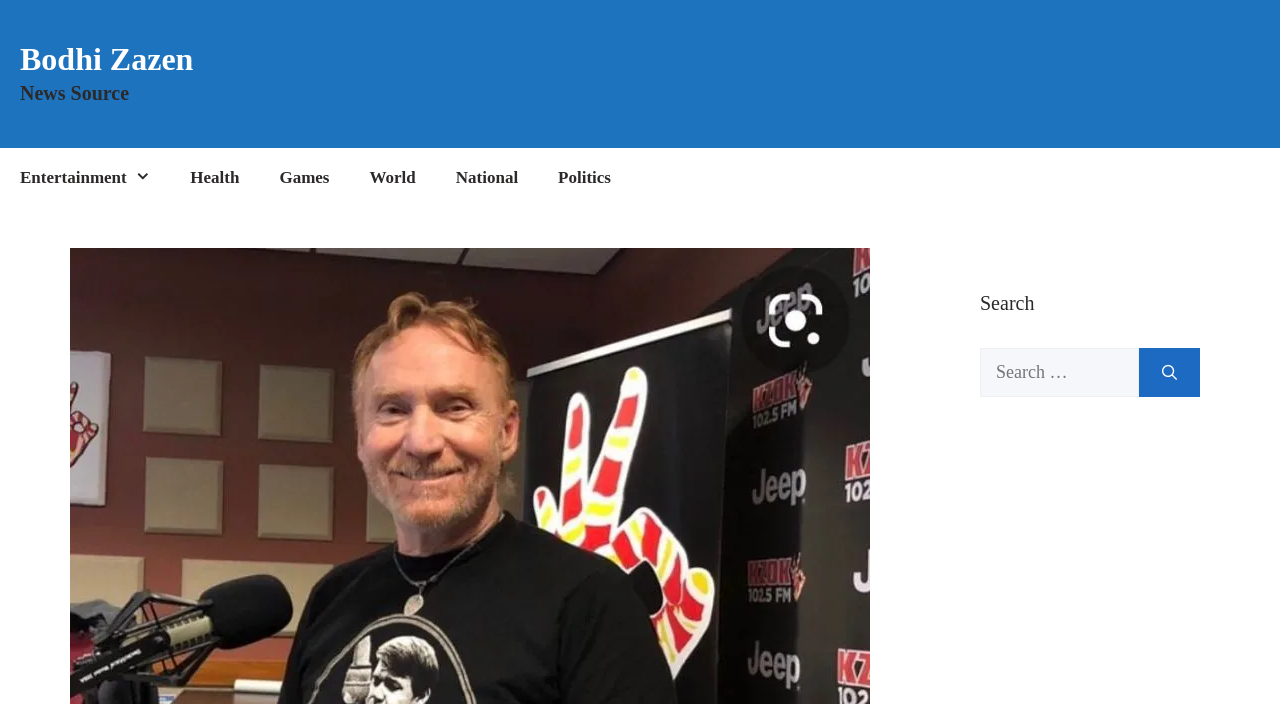Based on the image, give a detailed response to the question: What is the name of the person featured on this webpage?

I inferred this answer by looking at the title of the webpage, 'Danny Bonaduce measurements, bio, height, weight, shoe size', which suggests that the webpage is about Danny Bonaduce.